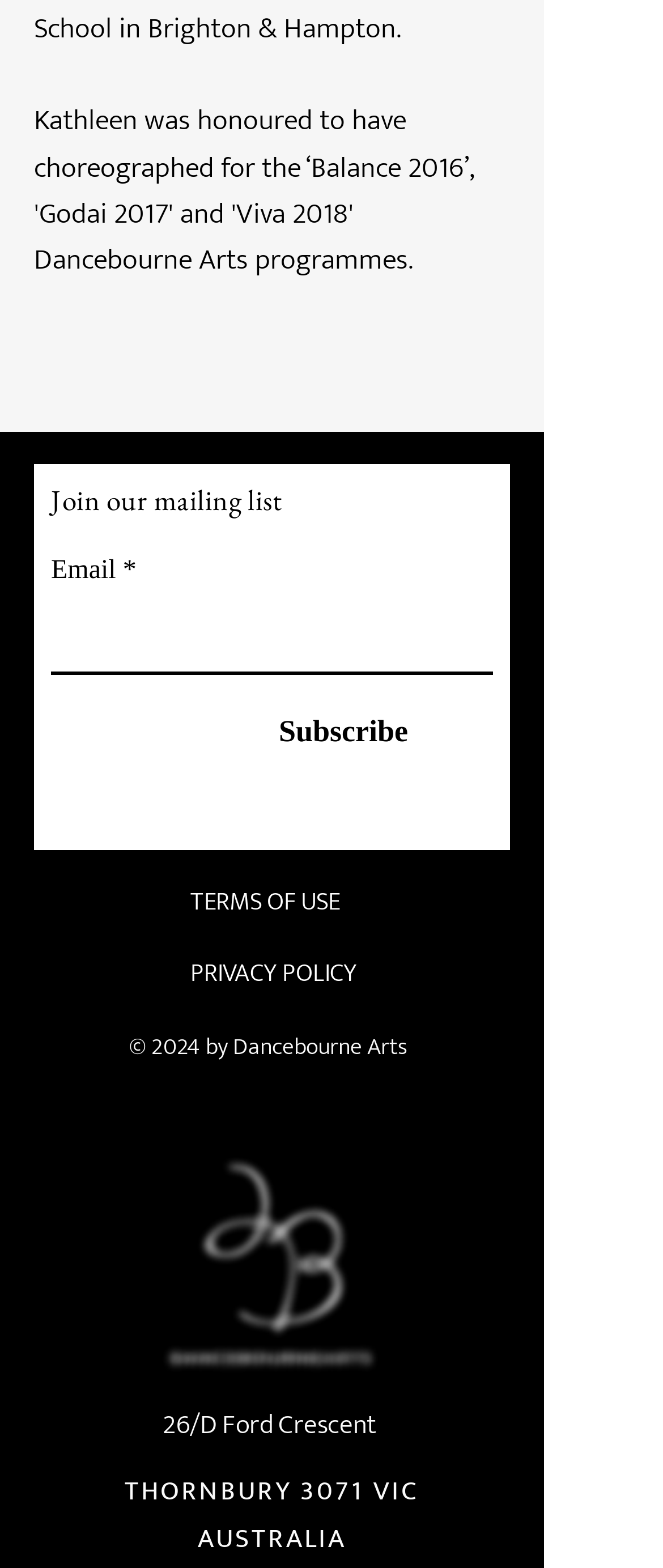Determine the bounding box coordinates for the HTML element mentioned in the following description: "THORNBURY 3071 VIC". The coordinates should be a list of four floats ranging from 0 to 1, represented as [left, top, right, bottom].

[0.188, 0.934, 0.632, 0.967]